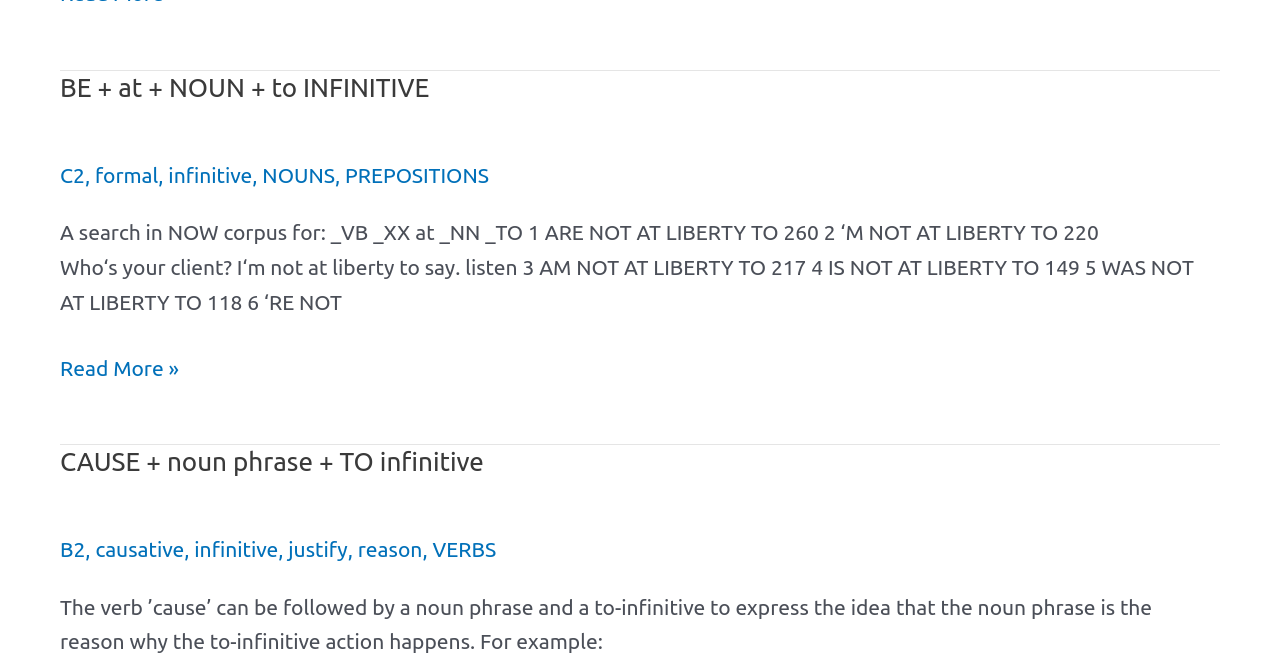Please indicate the bounding box coordinates for the clickable area to complete the following task: "Click on 'CAUSE + noun phrase + TO infinitive'". The coordinates should be specified as four float numbers between 0 and 1, i.e., [left, top, right, bottom].

[0.047, 0.666, 0.378, 0.71]